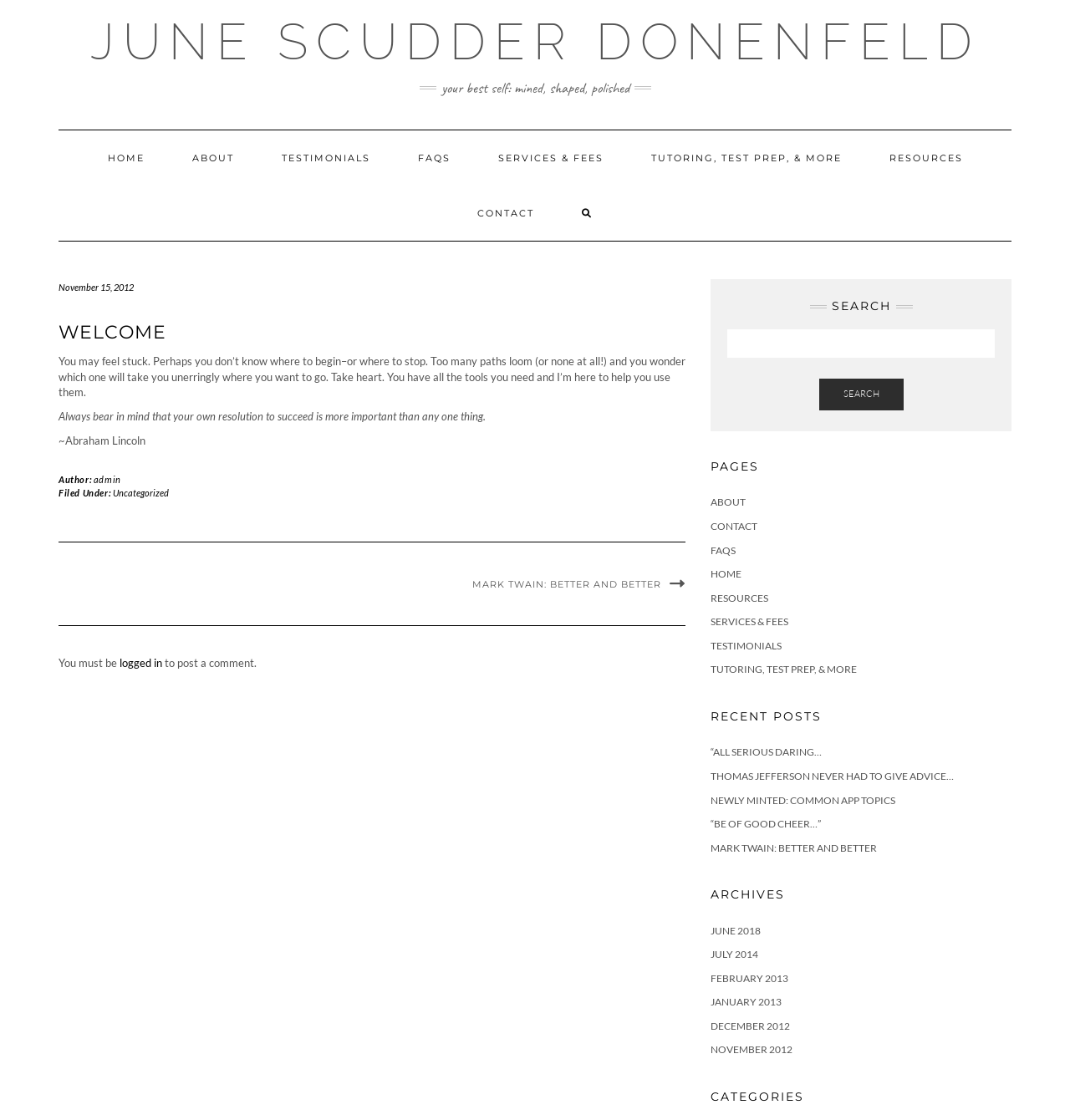Determine the bounding box coordinates of the clickable element to complete this instruction: "Search for something". Provide the coordinates in the format of four float numbers between 0 and 1, [left, top, right, bottom].

[0.68, 0.294, 0.93, 0.366]